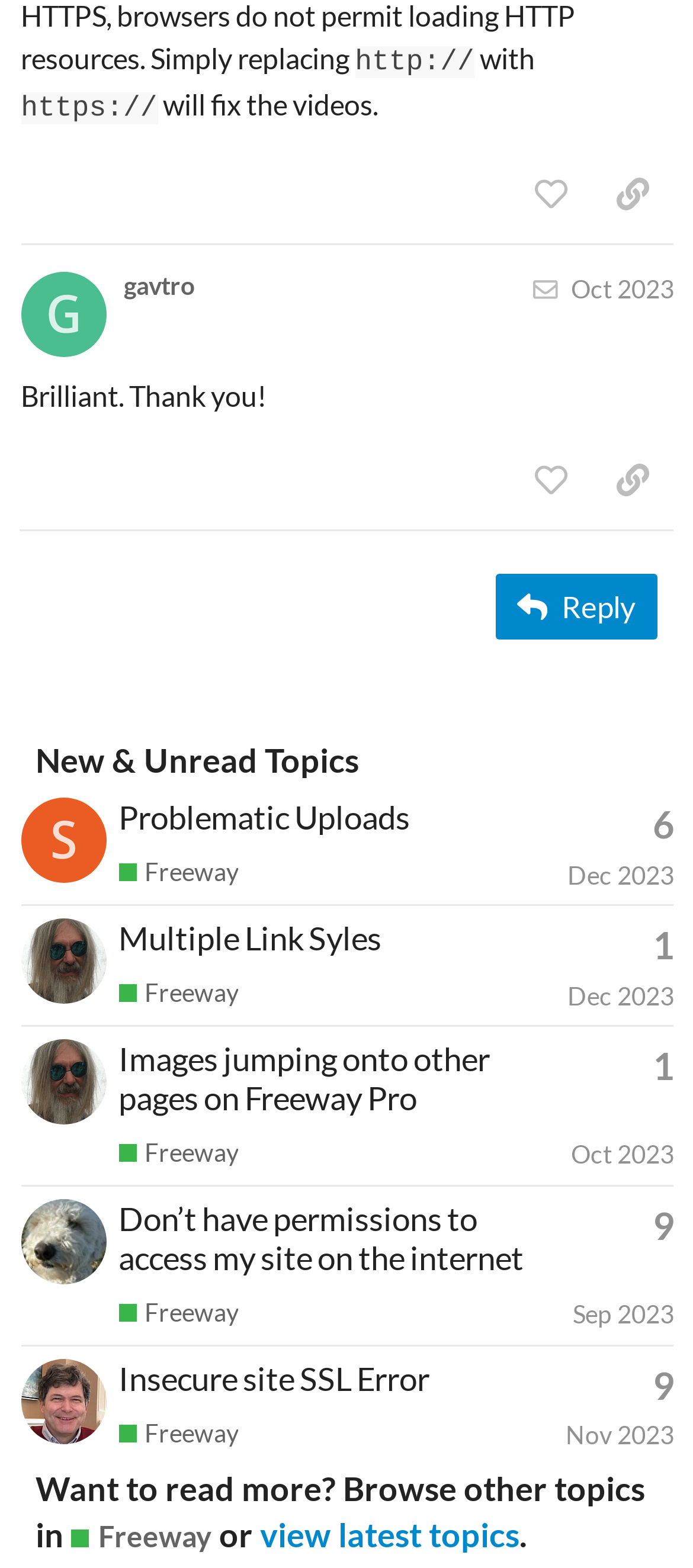Please determine the bounding box coordinates of the element's region to click for the following instruction: "view topic 'Problematic Uploads'".

[0.171, 0.509, 0.592, 0.534]